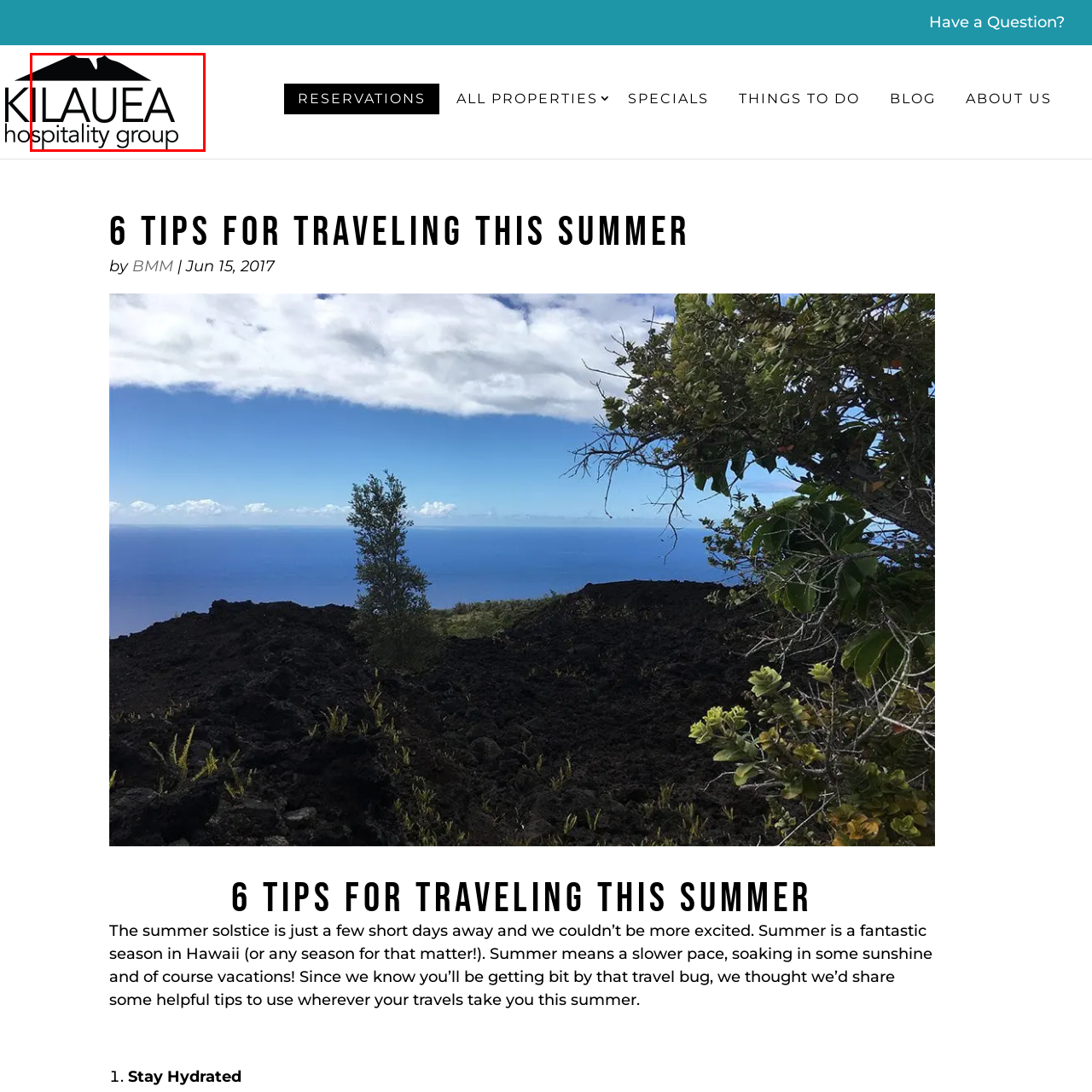Describe extensively the image content marked by the red bounding box.

The image features the logo of Kilauea Hospitality Group, prominently displaying the name in a bold, modern font. The design includes the word "KILAUEA" in uppercase letters, followed by "hospitality group," which is styled in a smaller font. This logo embodies the vibrant and welcoming essence of the hospitality brand, connecting to its focus on providing services in Hawaii. The logo is visually striking and is used to represent the company across various platforms, serving as a symbol of quality and leisure in travel.